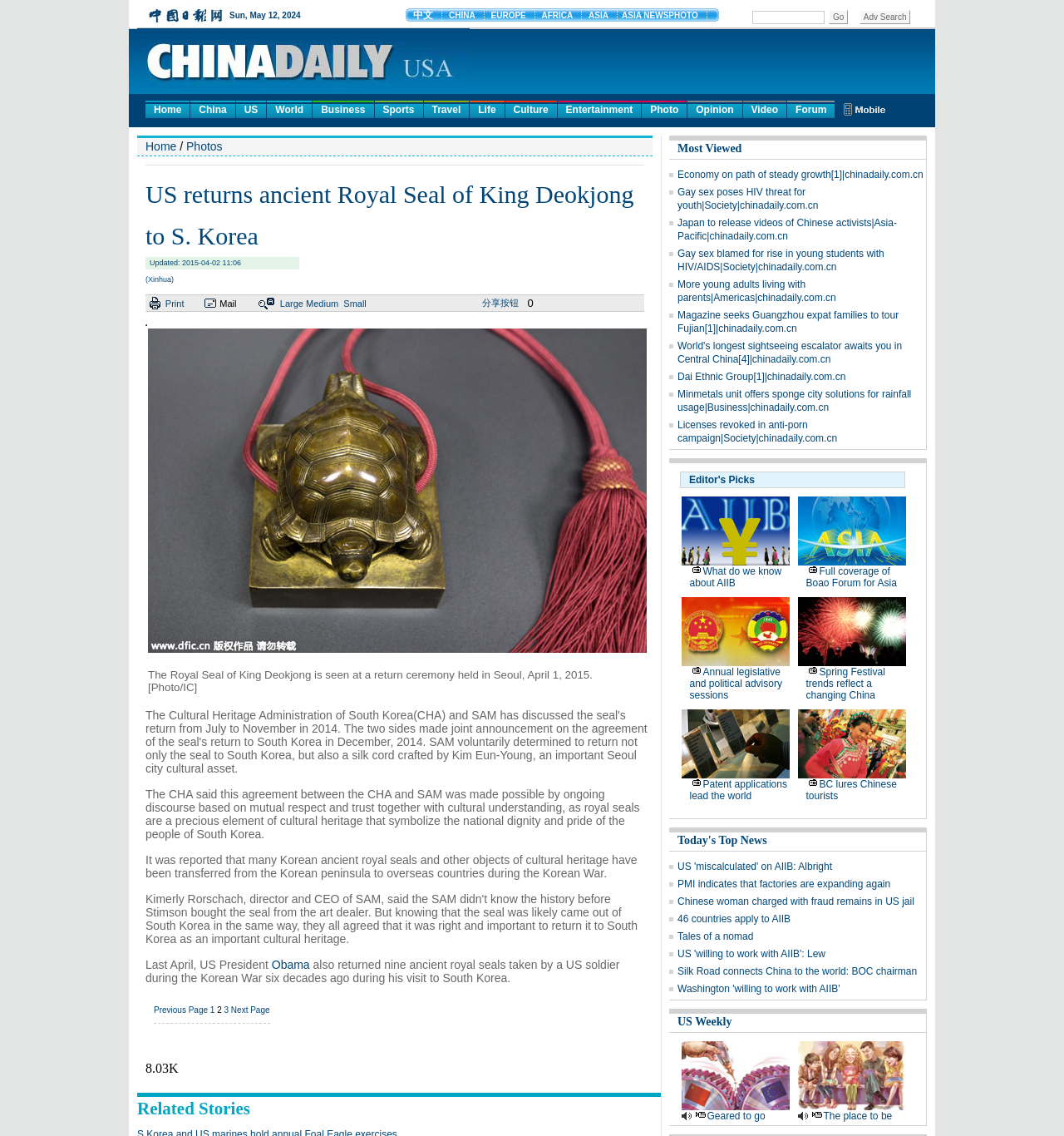What is the number of views for this article?
Using the visual information from the image, give a one-word or short-phrase answer.

8.03K